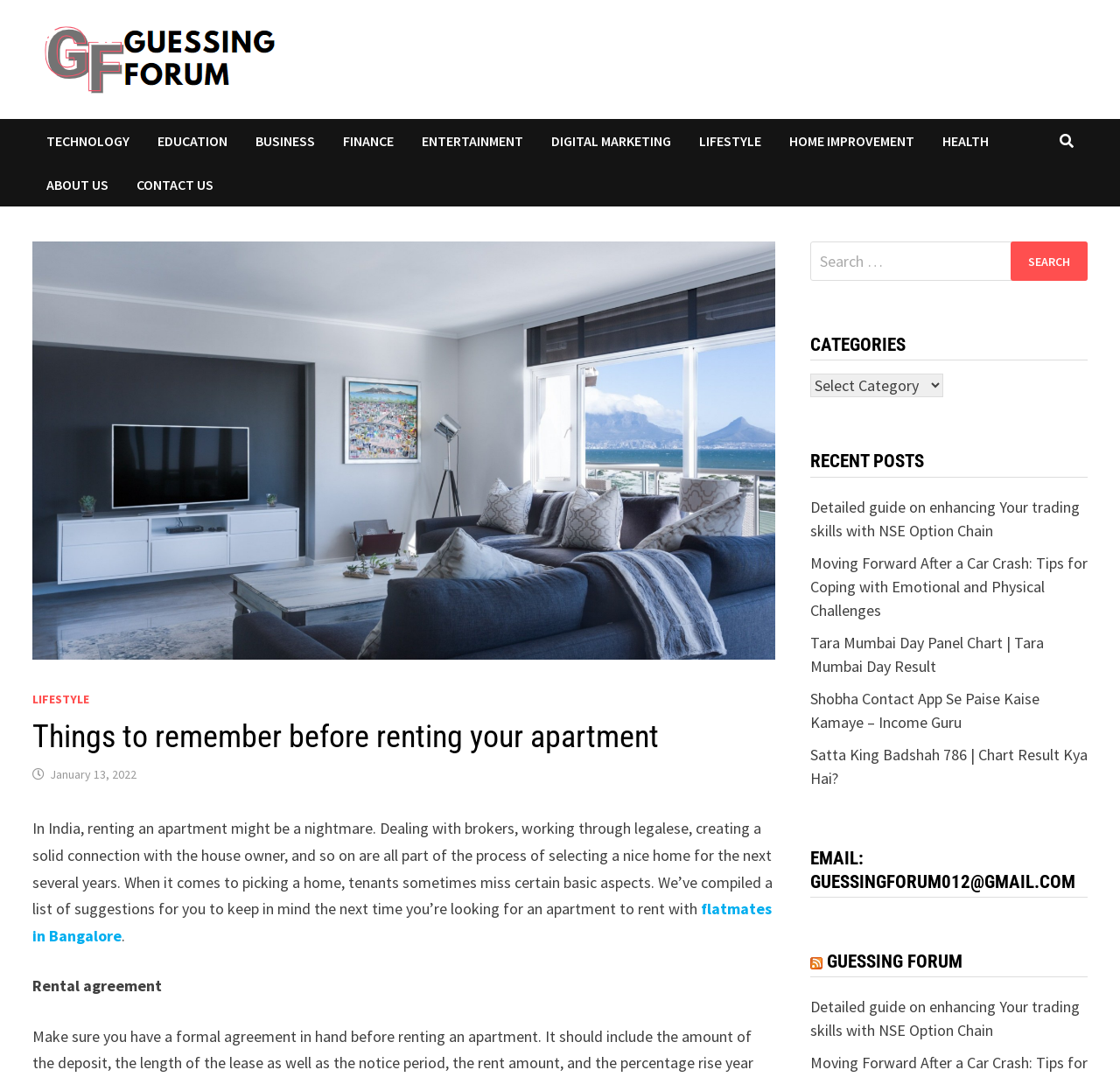What is the website's name?
Based on the content of the image, thoroughly explain and answer the question.

The website's name is 'Guessing Forum' which can be found in the top-left corner of the webpage, both as a link and an image.